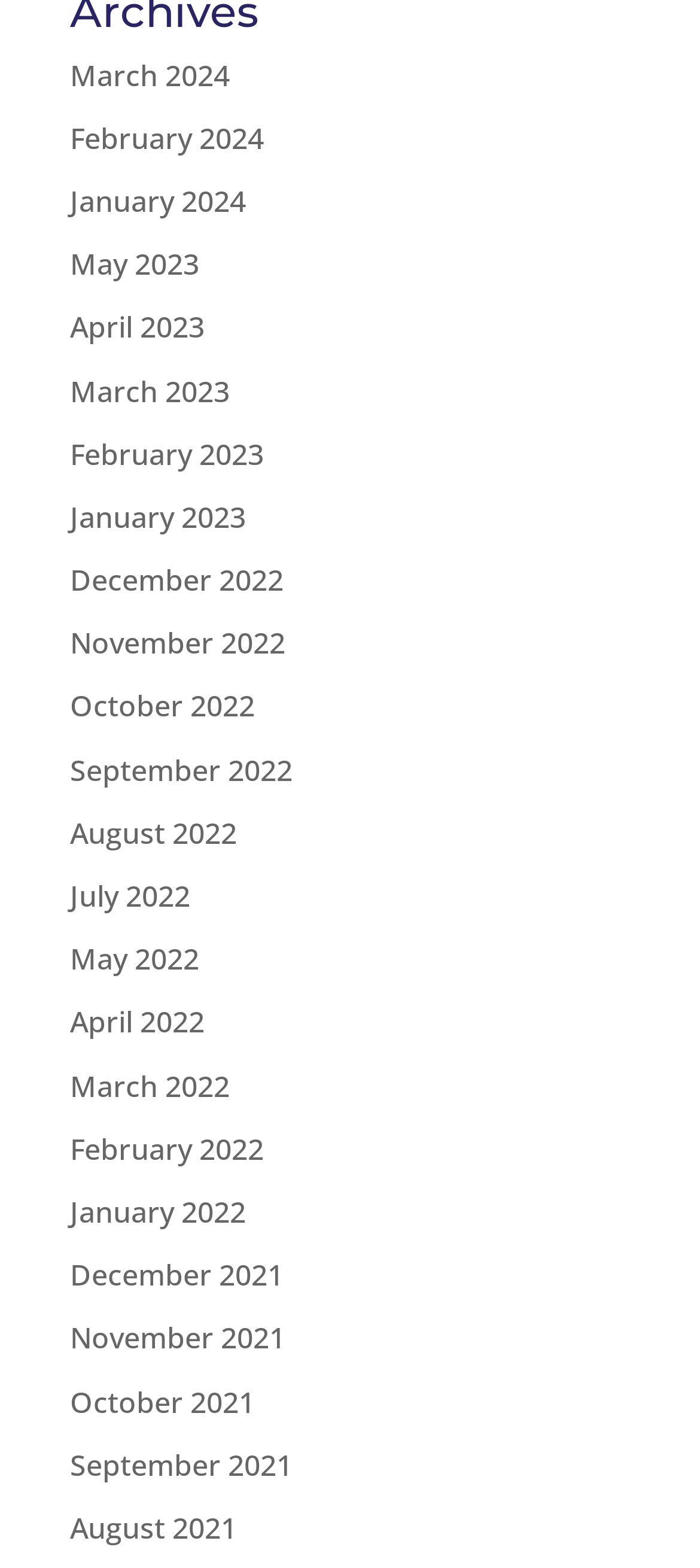Observe the image and answer the following question in detail: What is the earliest month available?

By examining the list of links, I can see that the earliest month available is August 2021, which is the last link in the list.